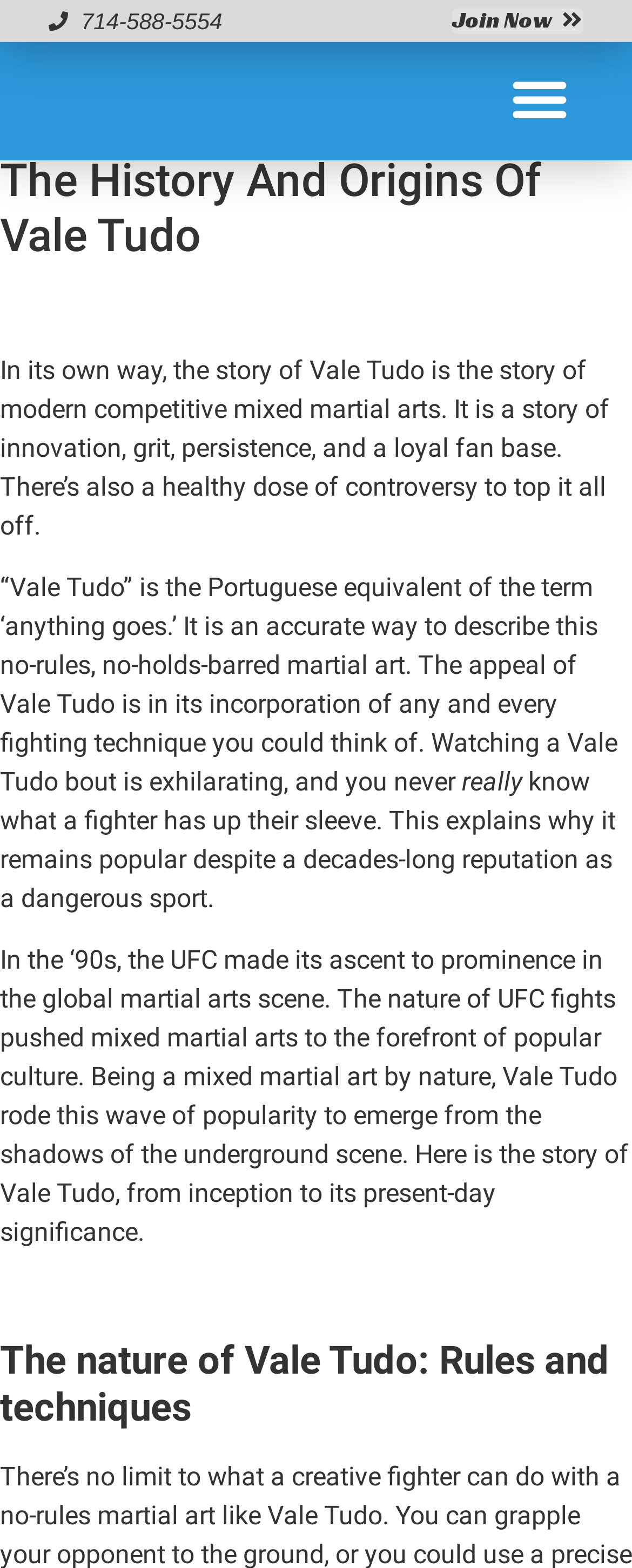What is the phone number on the top?
Based on the image, give a concise answer in the form of a single word or short phrase.

714-588-5554